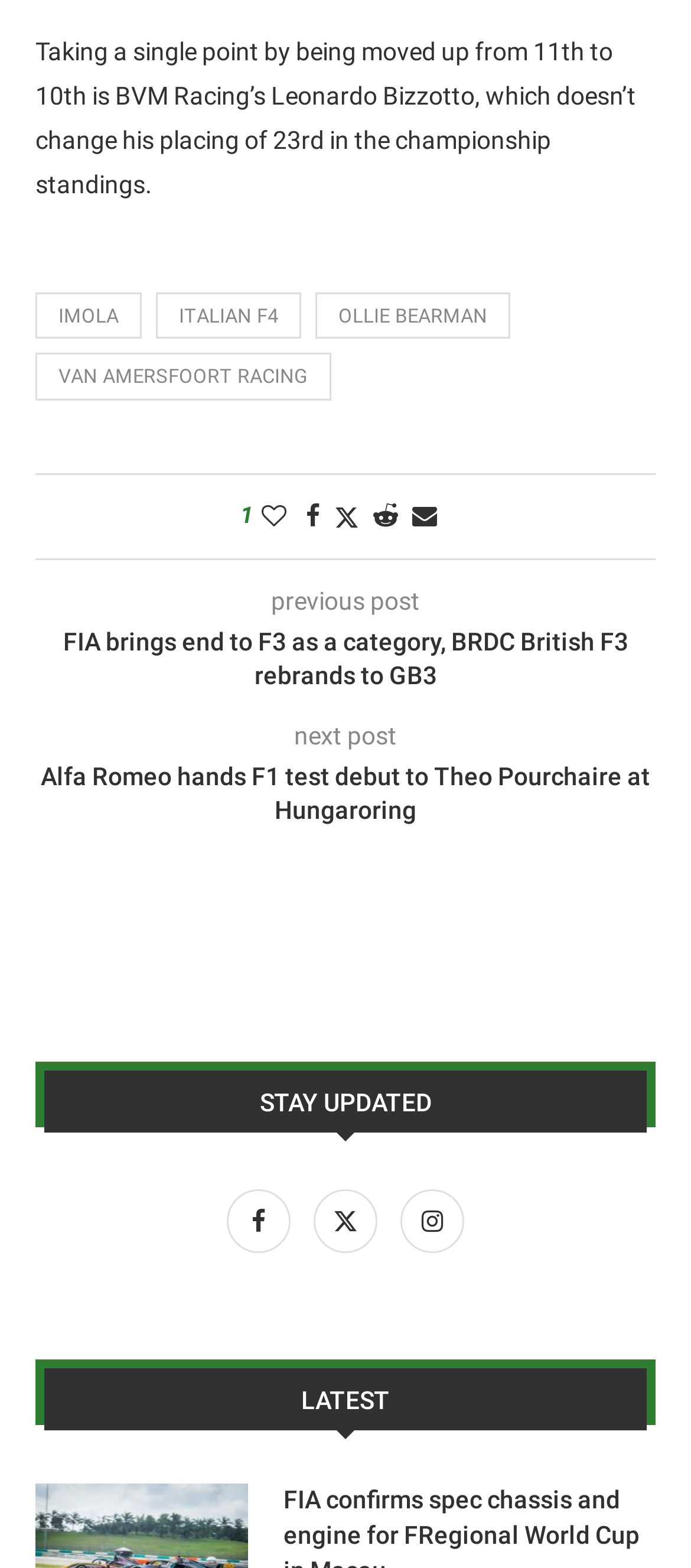What is the current position of Leonardo Bizzotto in the championship standings?
Please provide a comprehensive answer based on the details in the screenshot.

The answer can be found in the first StaticText element, which mentions that Leonardo Bizzotto doesn't change his placing of 23rd in the championship standings.